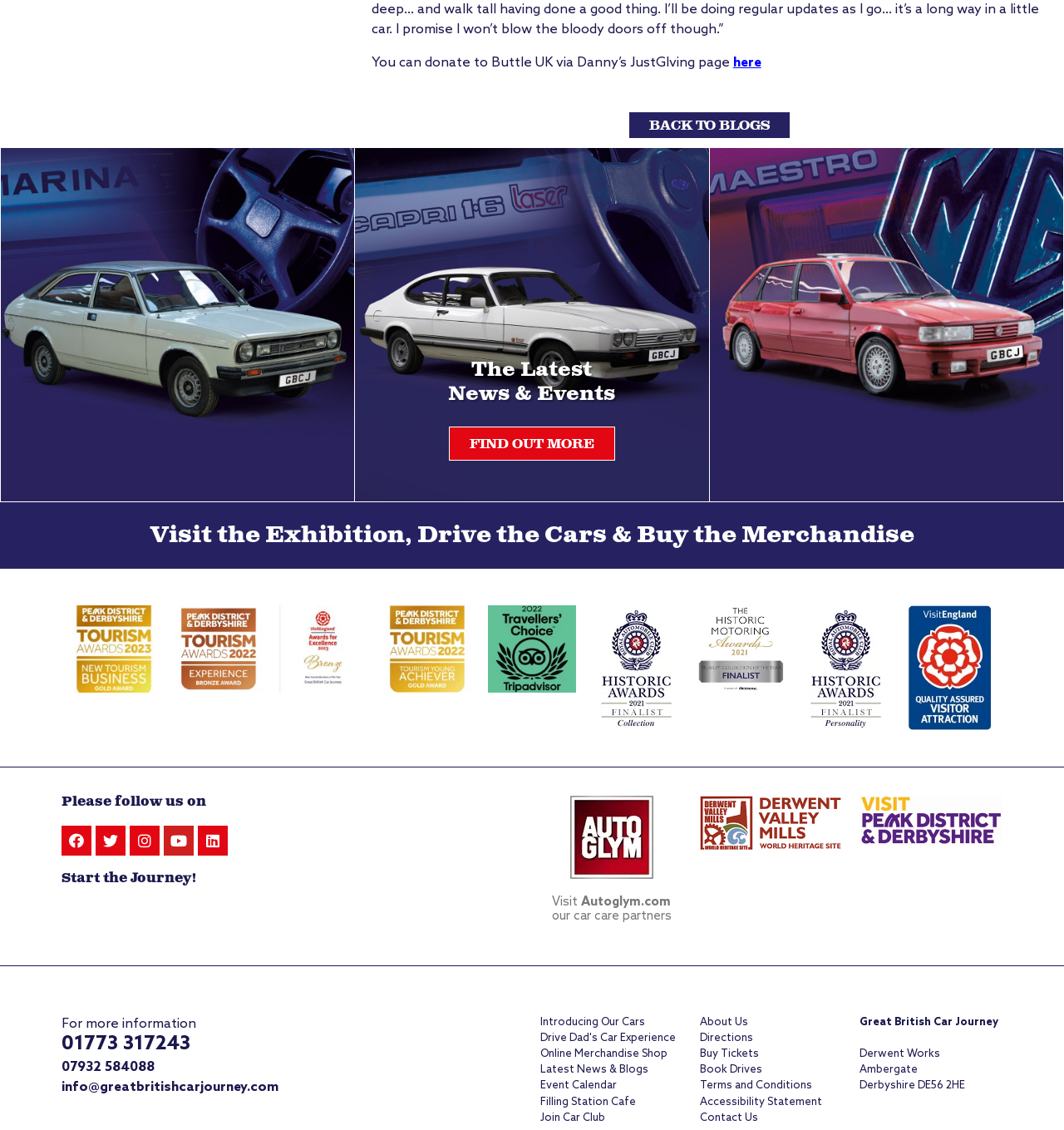What is the name of the car care partner?
Refer to the screenshot and respond with a concise word or phrase.

Autoglym